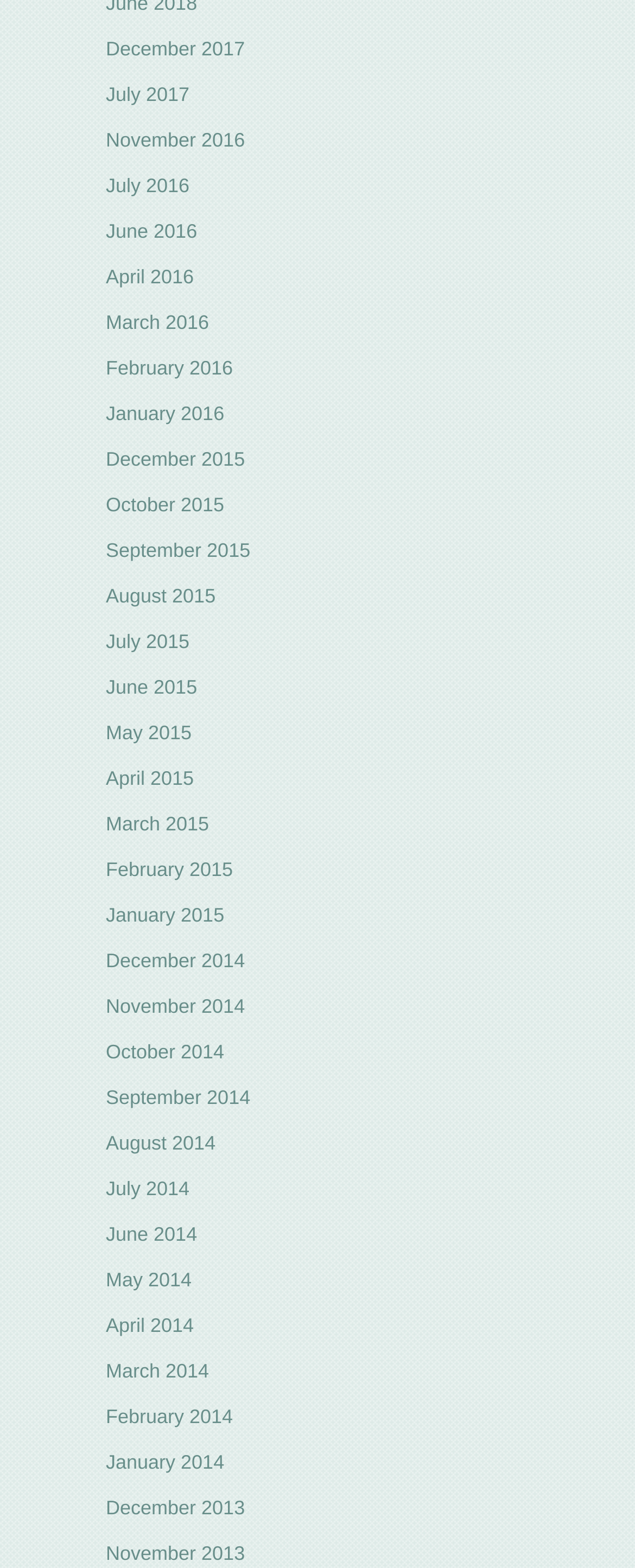Identify the bounding box coordinates for the element you need to click to achieve the following task: "Explore March 2015 archives". The coordinates must be four float values ranging from 0 to 1, formatted as [left, top, right, bottom].

[0.167, 0.519, 0.329, 0.533]